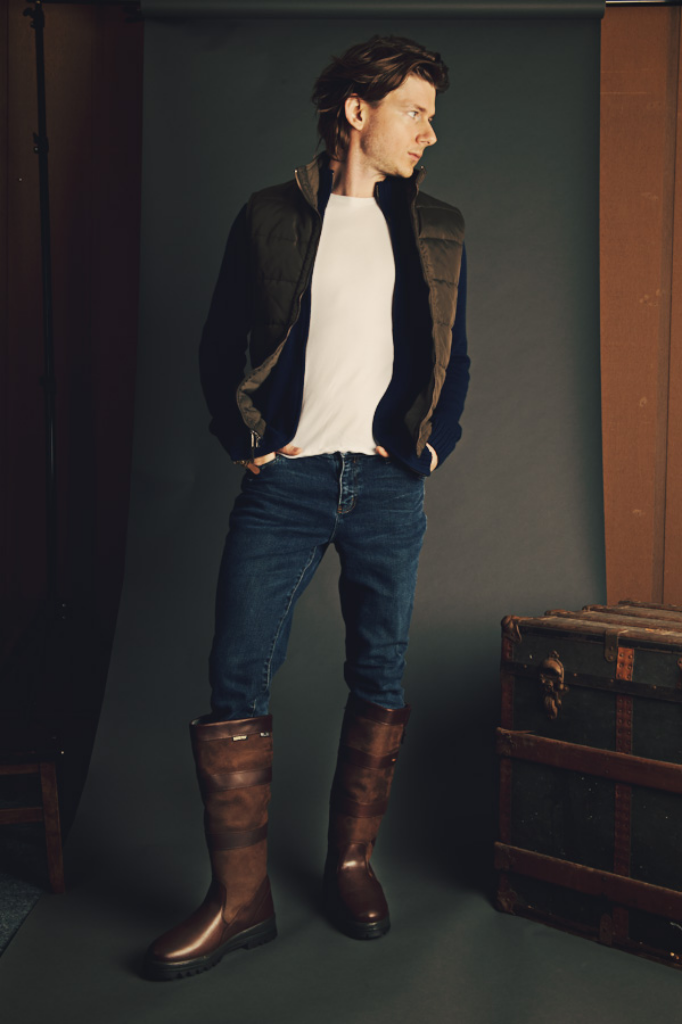Respond with a single word or phrase:
What is the material of the boots?

Rich brown leather